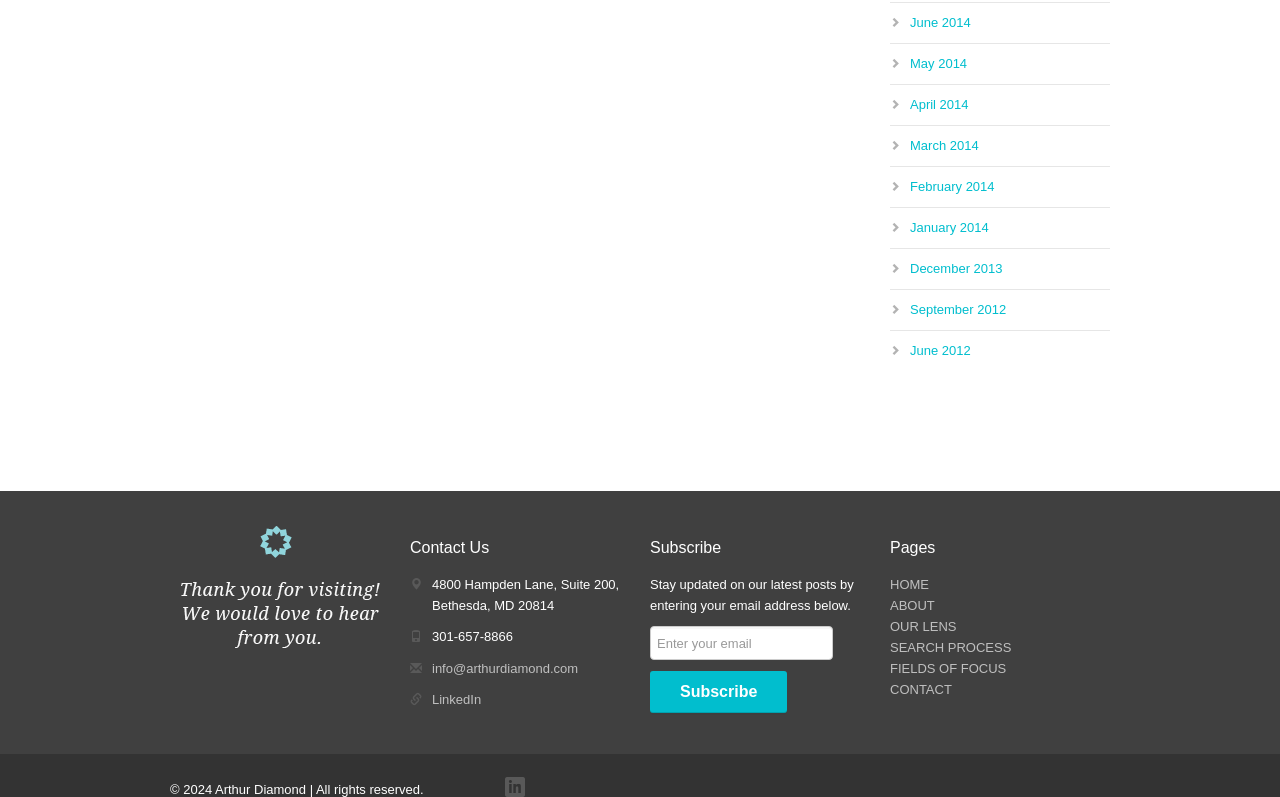Please determine the bounding box coordinates of the element to click on in order to accomplish the following task: "Check the company's LinkedIn page". Ensure the coordinates are four float numbers ranging from 0 to 1, i.e., [left, top, right, bottom].

[0.338, 0.868, 0.376, 0.887]